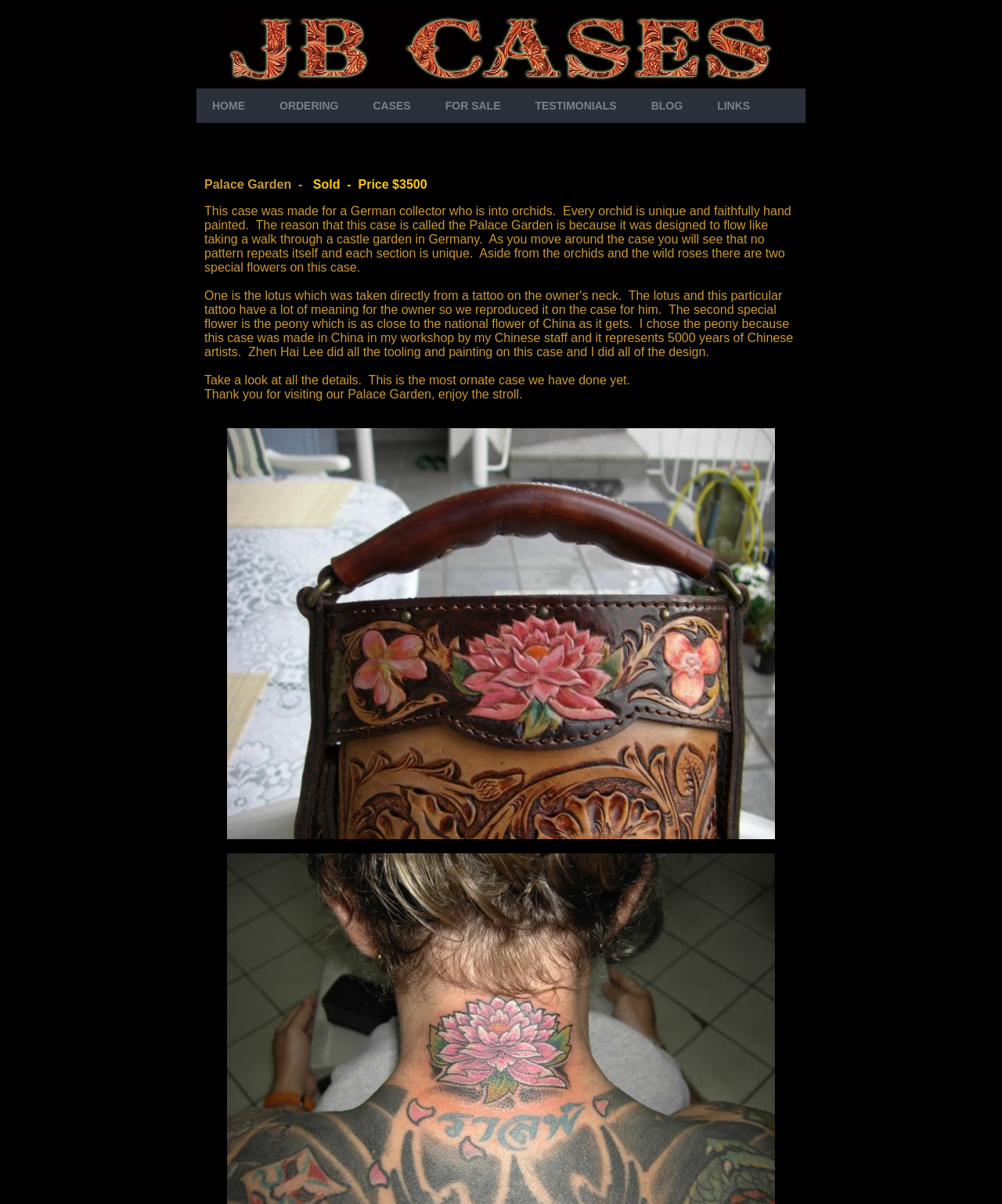Find the bounding box coordinates for the UI element whose description is: "FOR SALE". The coordinates should be four float numbers between 0 and 1, in the format [left, top, right, bottom].

[0.429, 0.073, 0.515, 0.102]